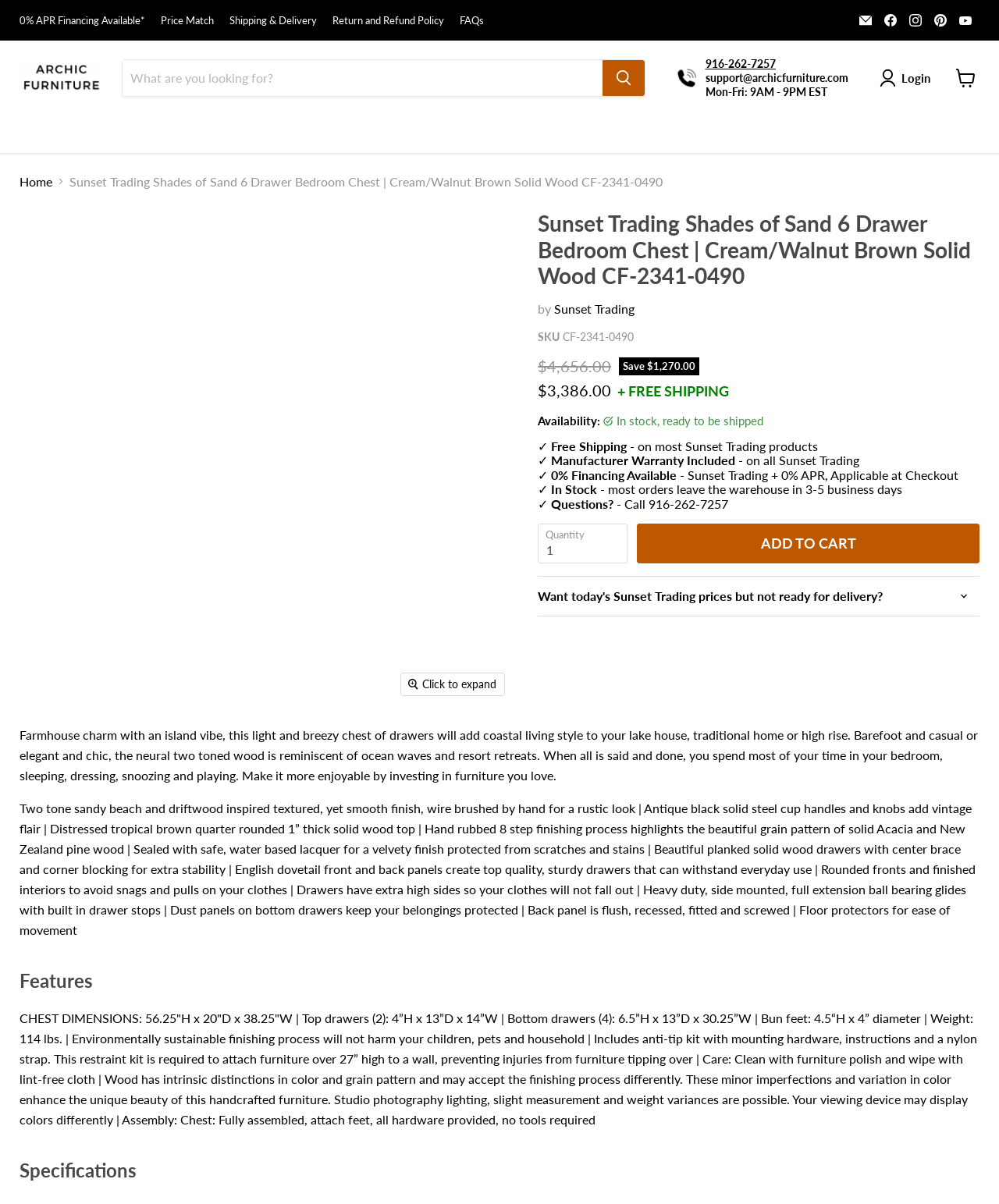Show the bounding box coordinates for the element that needs to be clicked to execute the following instruction: "Click to expand product image". Provide the coordinates in the form of four float numbers between 0 and 1, i.e., [left, top, right, bottom].

[0.402, 0.559, 0.505, 0.578]